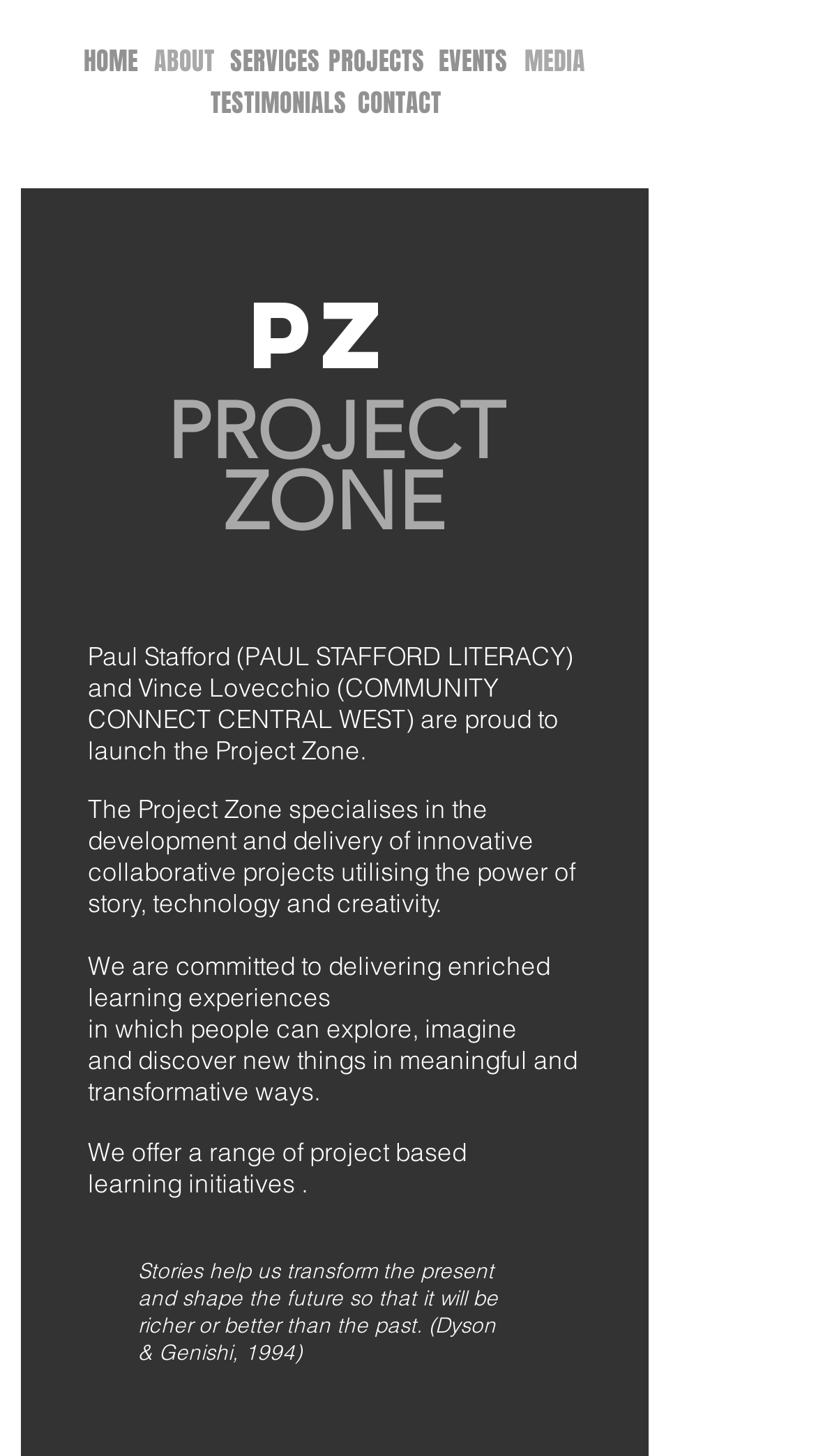Please specify the bounding box coordinates of the element that should be clicked to execute the given instruction: 'Click on ABOUT'. Ensure the coordinates are four float numbers between 0 and 1, expressed as [left, top, right, bottom].

[0.174, 0.029, 0.277, 0.055]